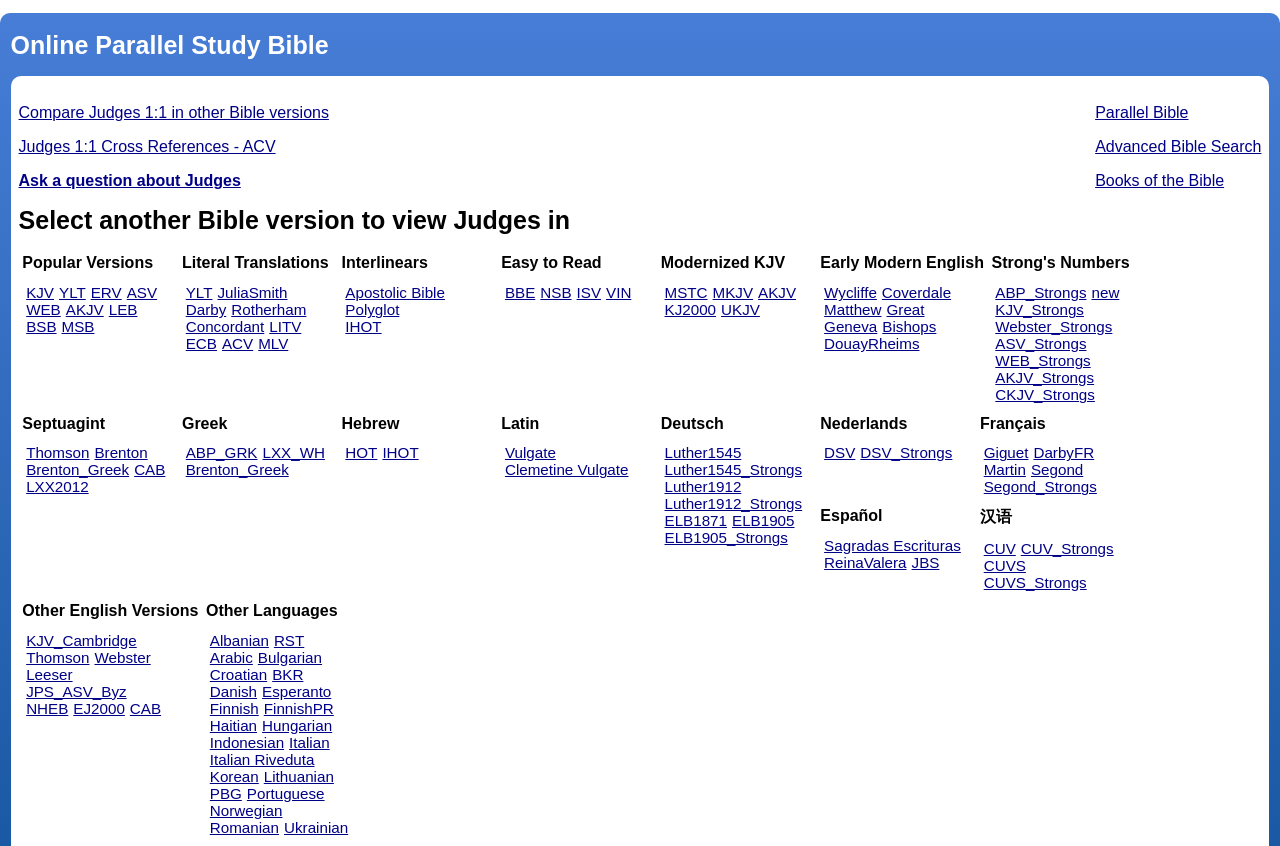Provide a one-word or brief phrase answer to the question:
How many Bible versions are listed under 'Popular Versions'?

6